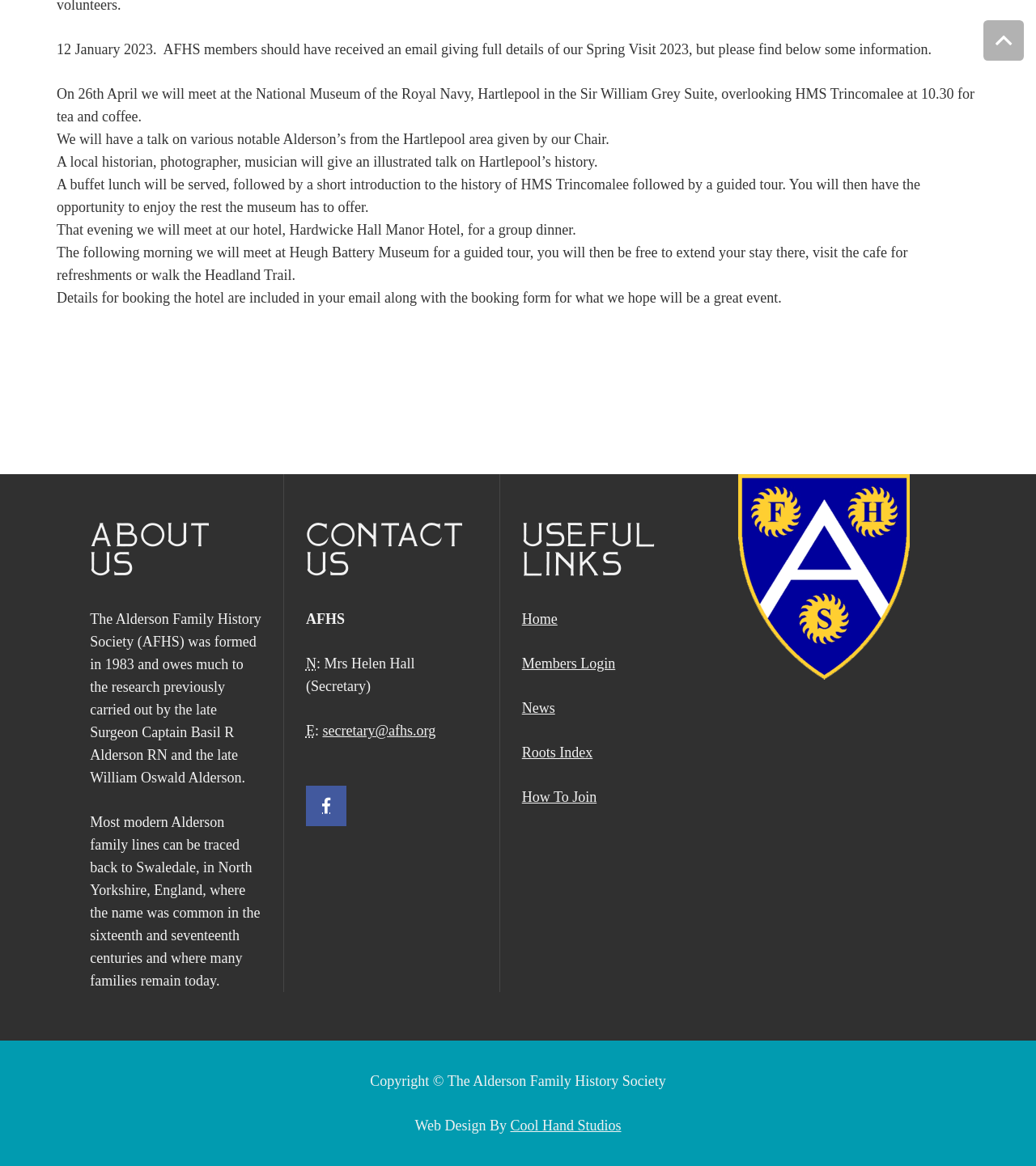What is the name of the hotel where the group dinner will be held?
Respond to the question with a single word or phrase according to the image.

Hardwicke Hall Manor Hotel